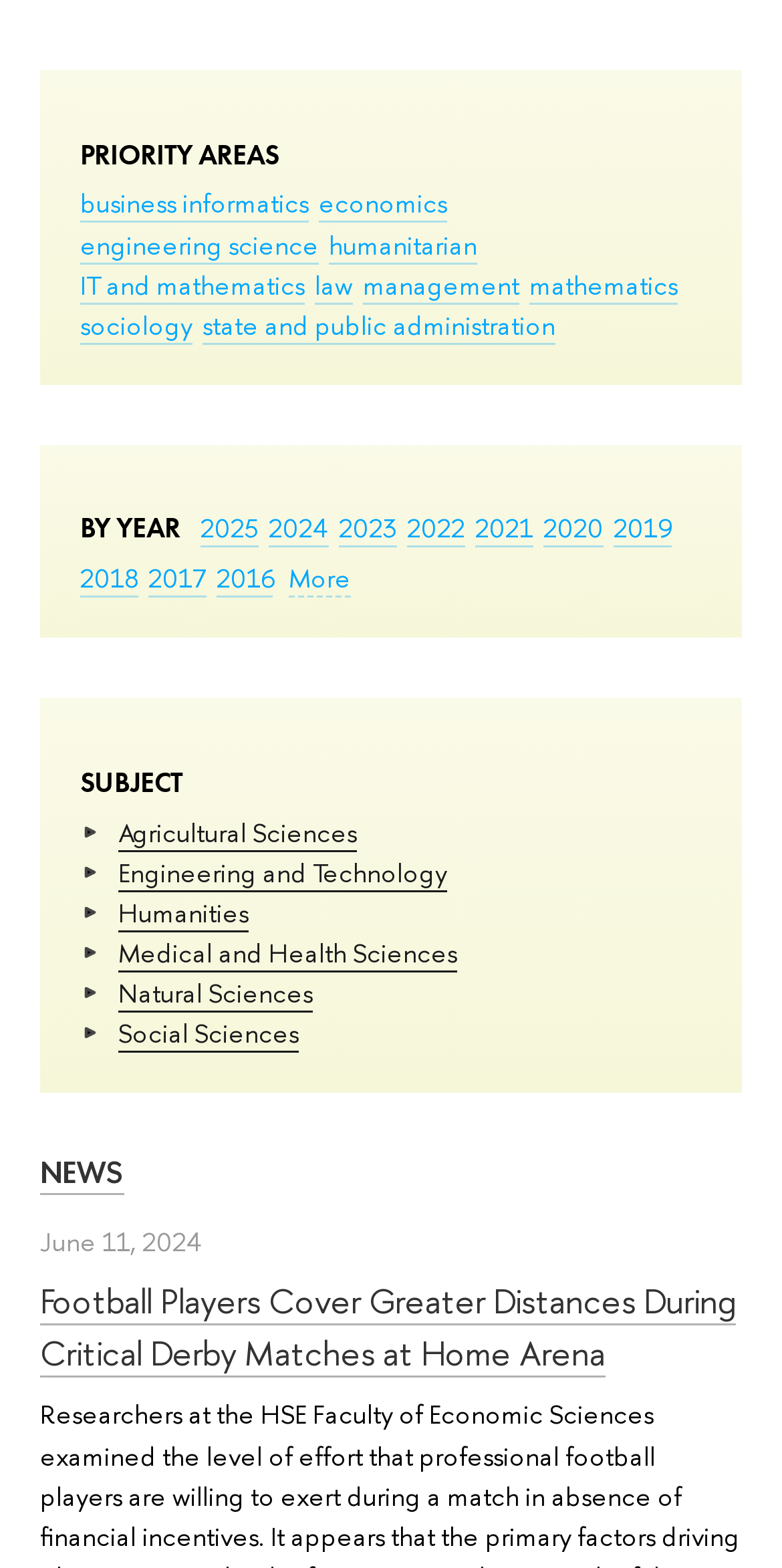What is the subject category of the link 'Agricultural Sciences'? Look at the image and give a one-word or short phrase answer.

SUBJECT